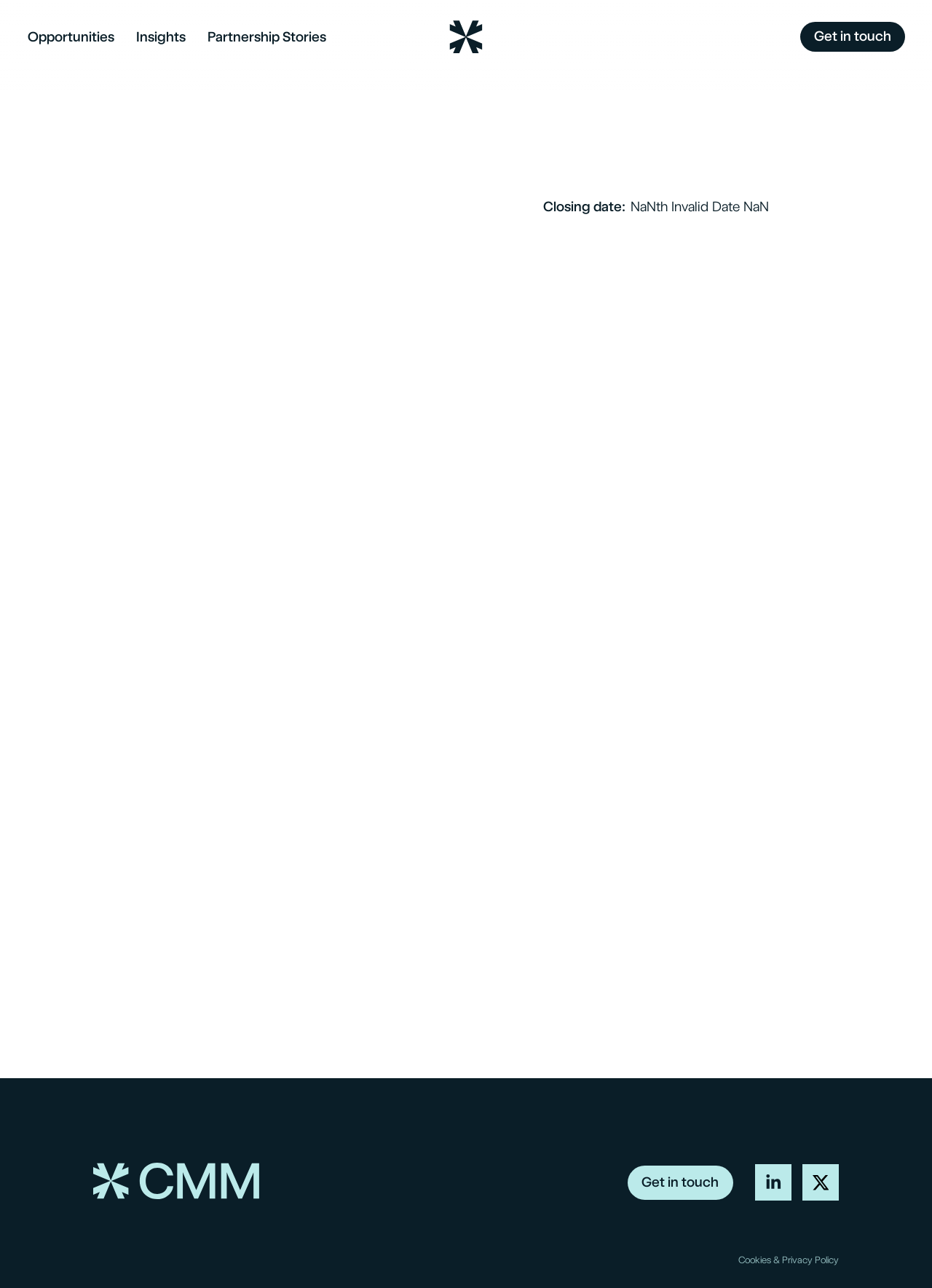Reply to the question with a single word or phrase:
What type of information is required to apply for a job?

Personal and contact details